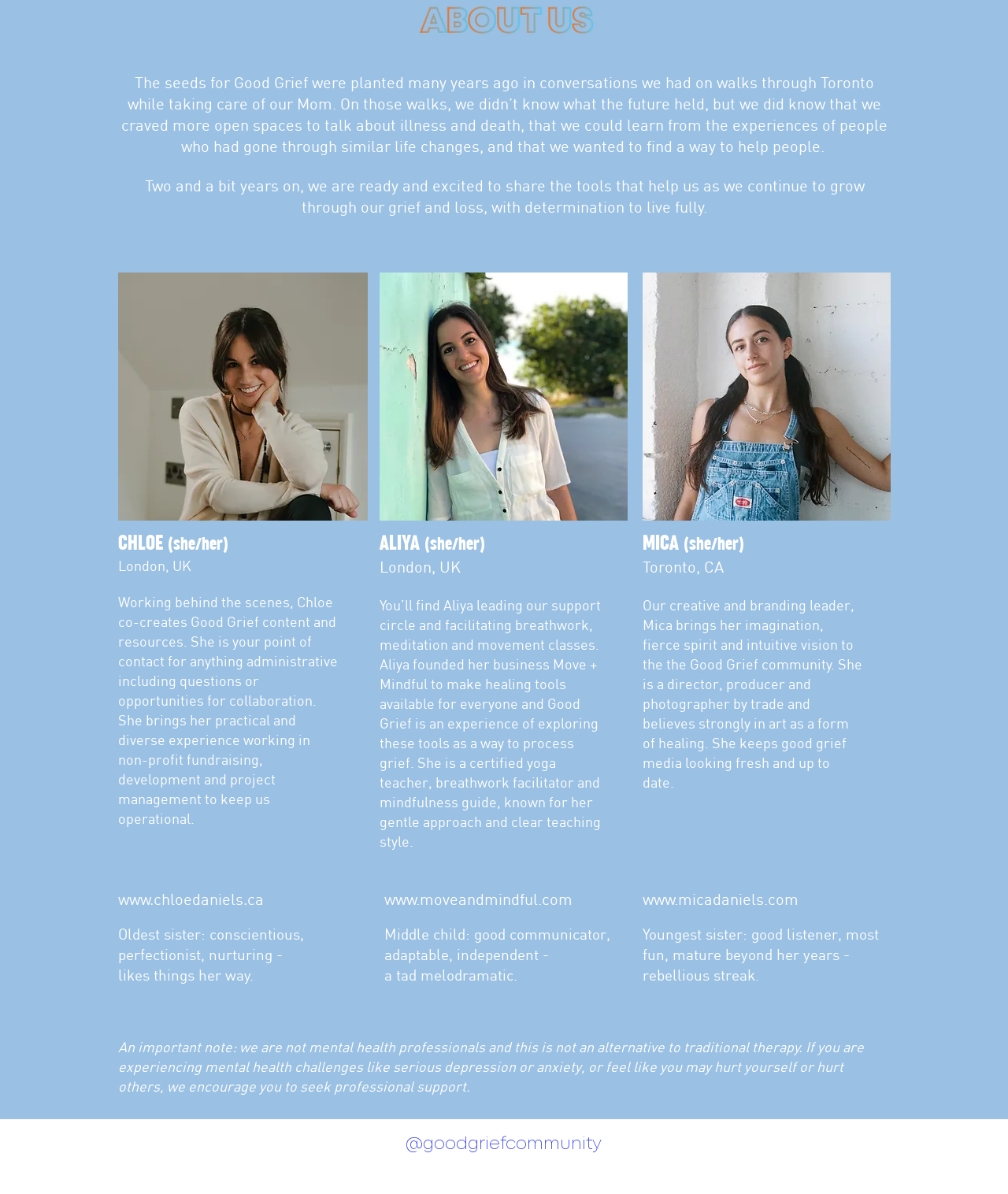Please reply with a single word or brief phrase to the question: 
What is the name of the person in the first image?

Chloe